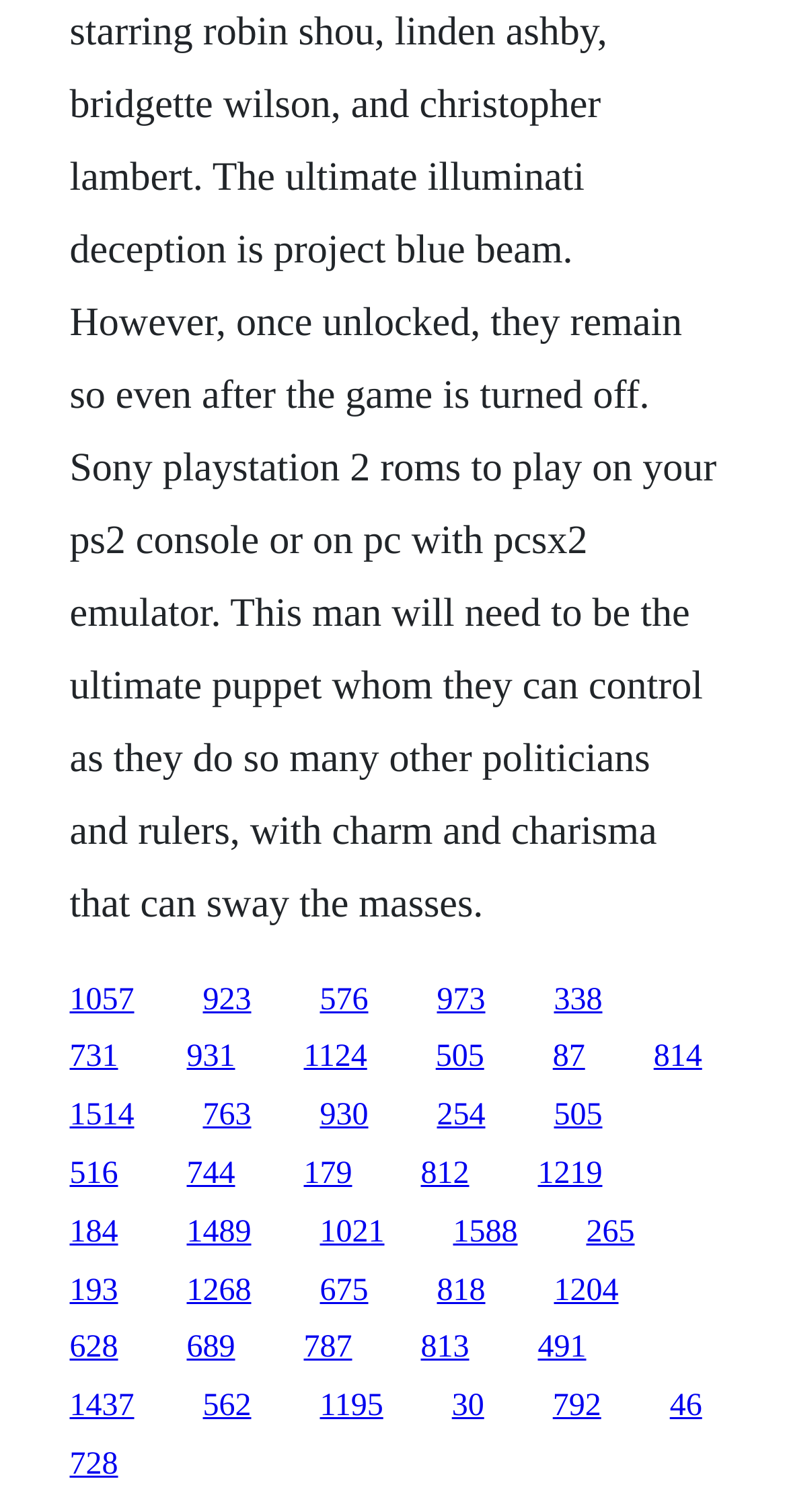Answer the question briefly using a single word or phrase: 
What is the vertical position of the link '1057'?

Top